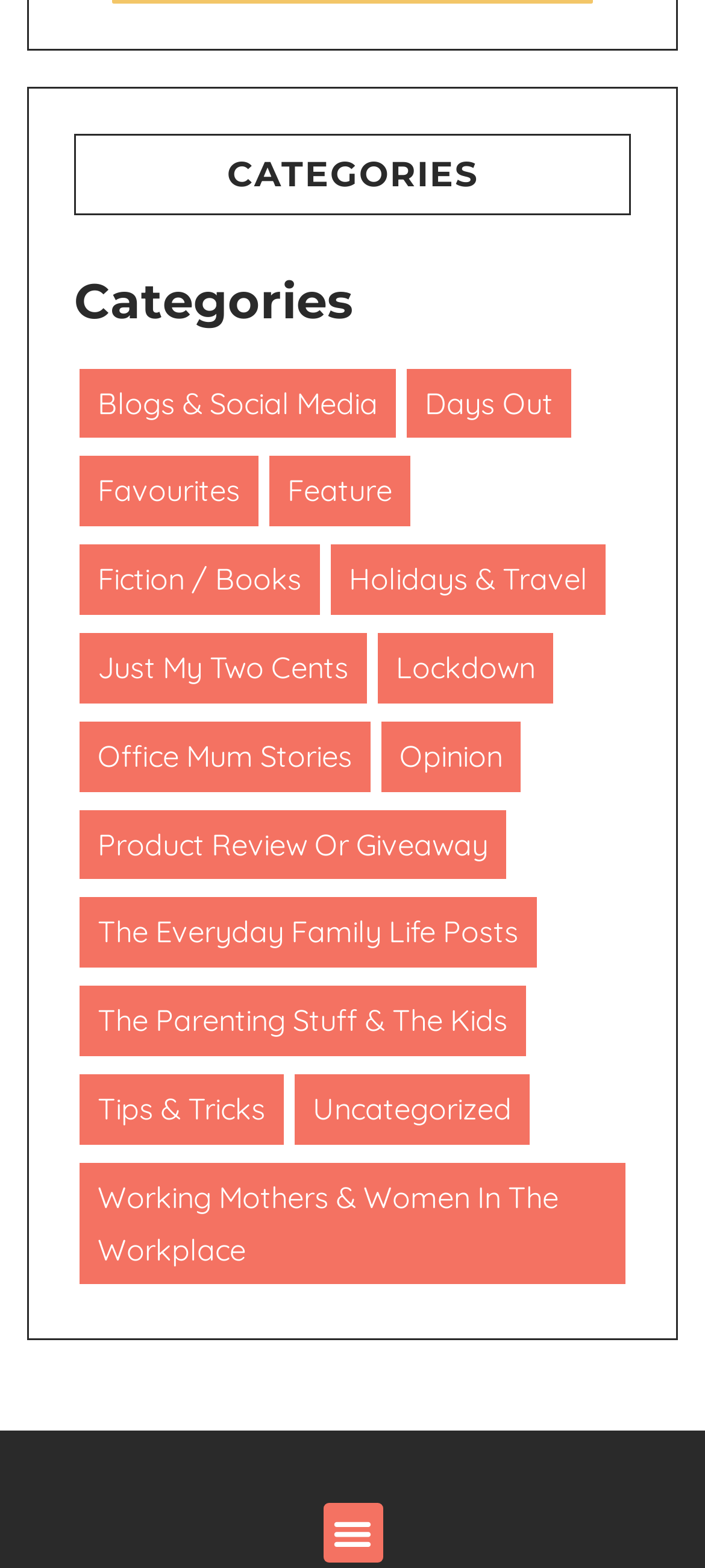Locate the bounding box coordinates of the clickable region necessary to complete the following instruction: "Explore the 'Working Mothers & Women In The Workplace' section". Provide the coordinates in the format of four float numbers between 0 and 1, i.e., [left, top, right, bottom].

[0.113, 0.741, 0.887, 0.819]